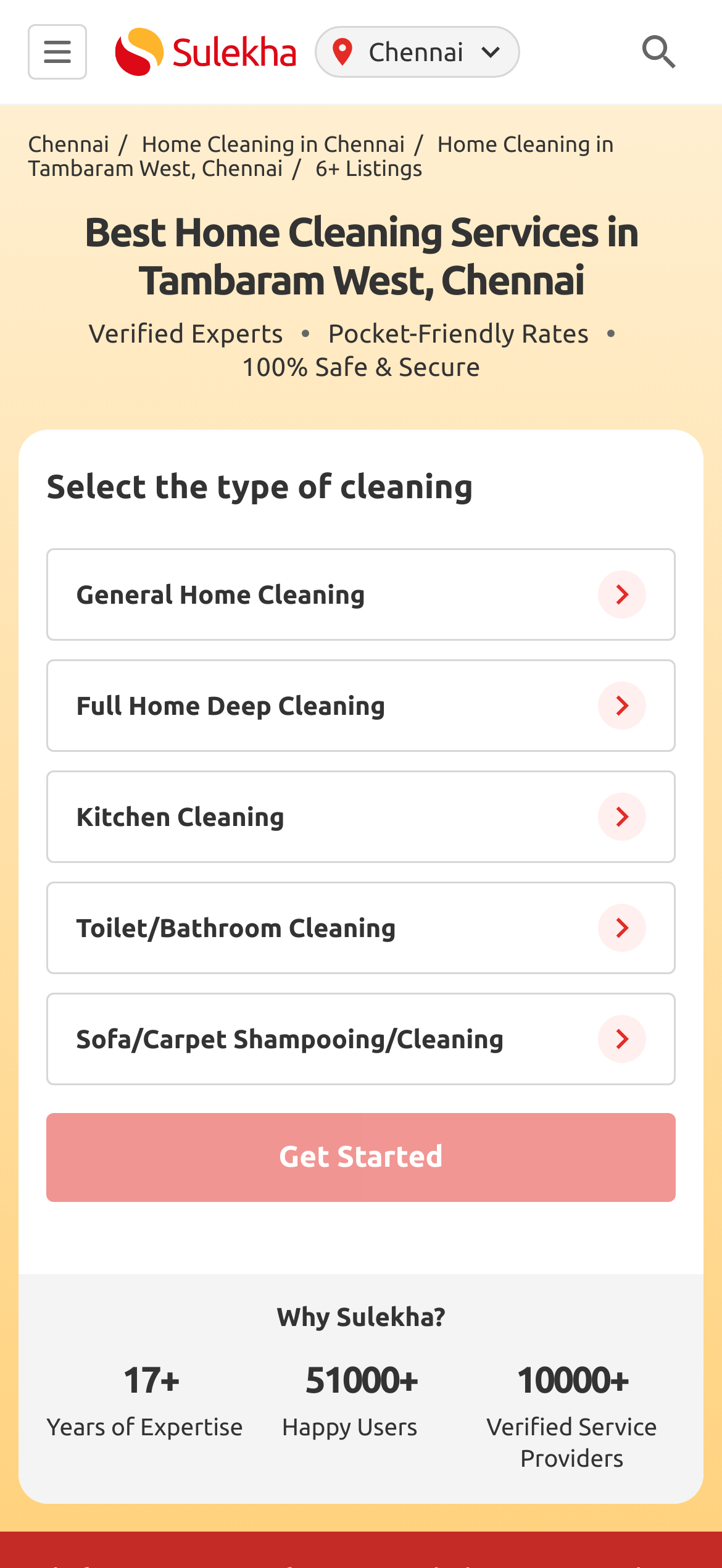Give a short answer using one word or phrase for the question:
How many happy users are mentioned?

51000+